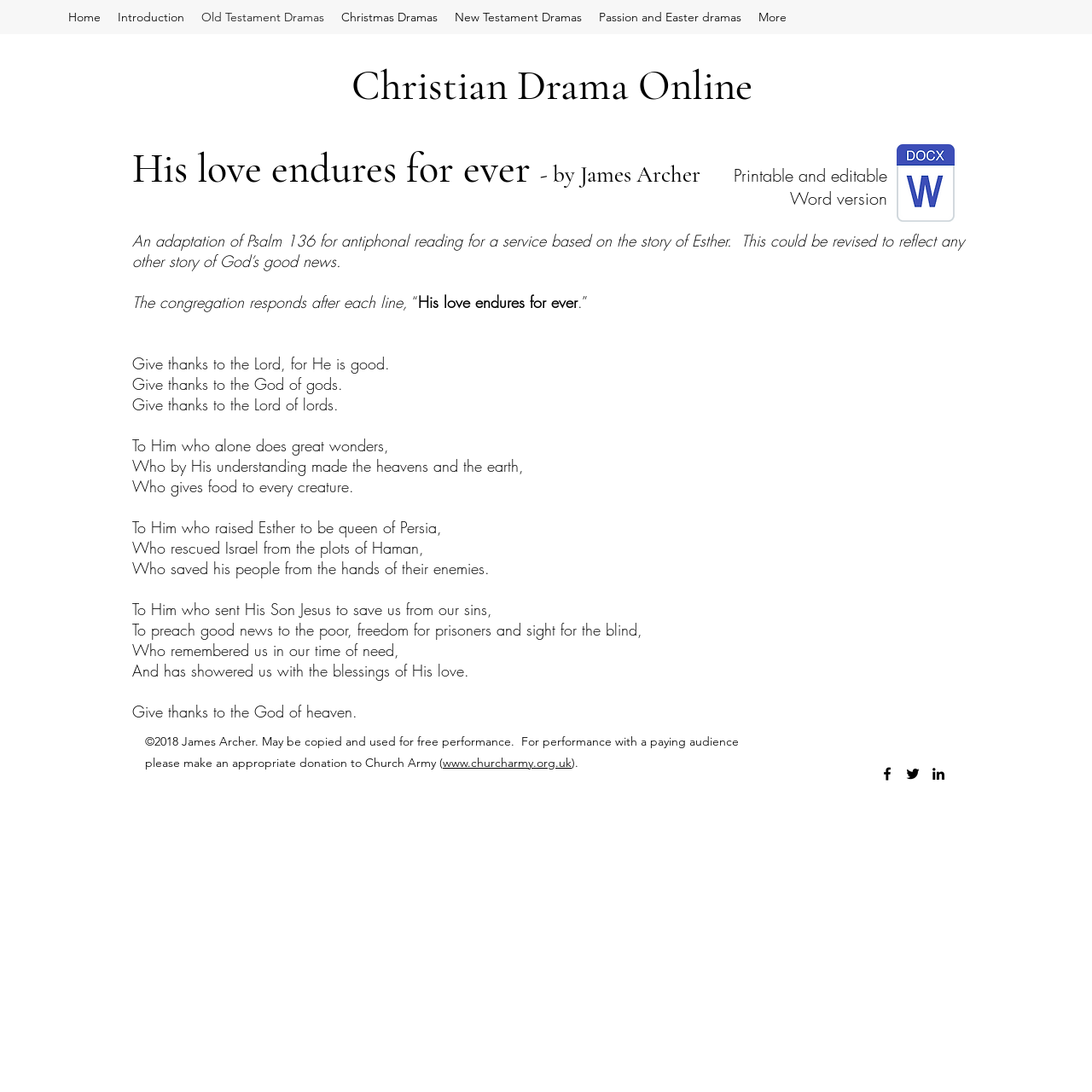How many links are there in the navigation section?
From the image, respond using a single word or phrase.

6